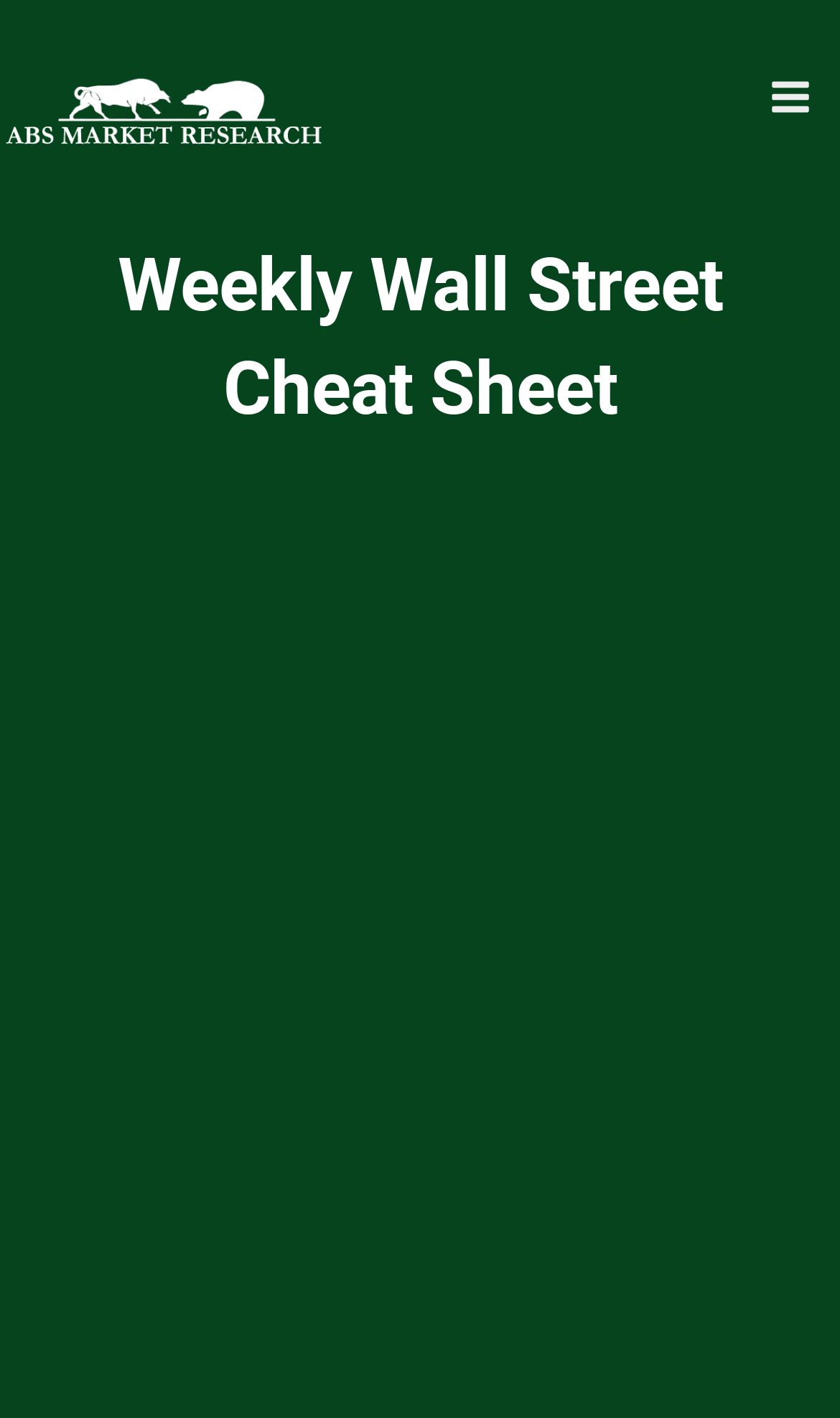What type of content is provided in the cheat sheet?
Deliver a detailed and extensive answer to the question.

The webpage mentions that the cheat sheet comes with bonus dividend stock picks, in addition to the weekly Wall Street cheat sheet, as indicated by the '+ Bonus Dividend Stock Picks' text.